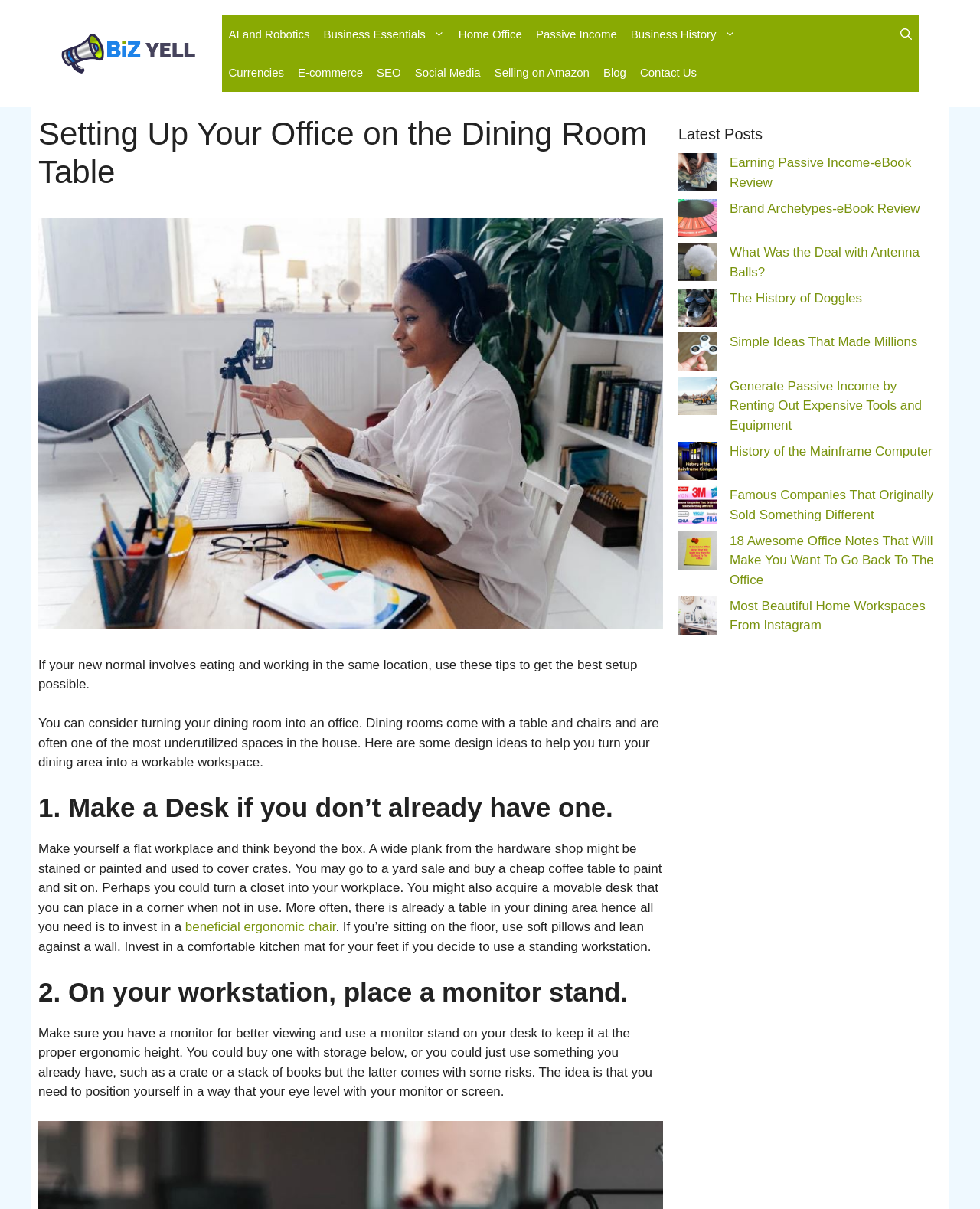Find and indicate the bounding box coordinates of the region you should select to follow the given instruction: "Enlarge the product image".

None